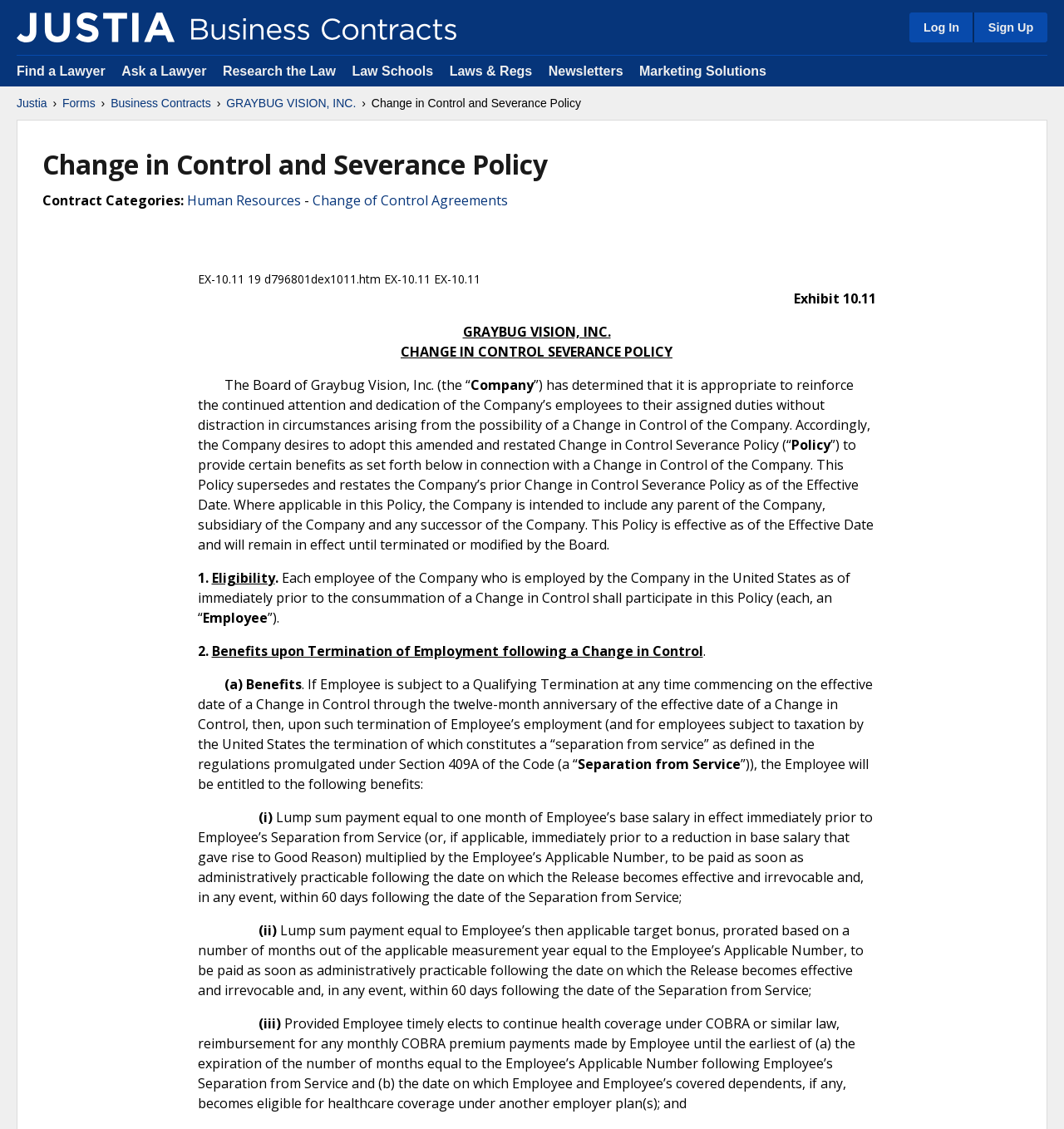Present a detailed account of what is displayed on the webpage.

This webpage is about a business contract, specifically a "Change in Control and Severance Policy" from GRAYBUG VISION, INC. The page has a header section with links to "Justia Business Contracts", "Log In", and "Sign Up" on the top right corner. Below the header, there are several links to various legal resources, including "Find a Lawyer", "Ask a Lawyer", and "Research the Law".

The main content of the page is divided into sections, with headings and paragraphs of text. The first section has a heading "Change in Control and Severance Policy" and a brief description of the policy. The next section has a heading "Contract Categories" with links to related categories, such as "Human Resources" and "Change of Control Agreements".

The main body of the policy is divided into sections, each with a heading and numbered paragraphs. The text describes the eligibility and benefits of the policy, including lump sum payments, bonus payments, and health coverage reimbursement. The policy is written in a formal and legal tone, with specific definitions and terms used throughout.

There are no images on the page, except for the Justia logo in the top left corner. The layout is clean and easy to read, with clear headings and concise paragraphs of text.